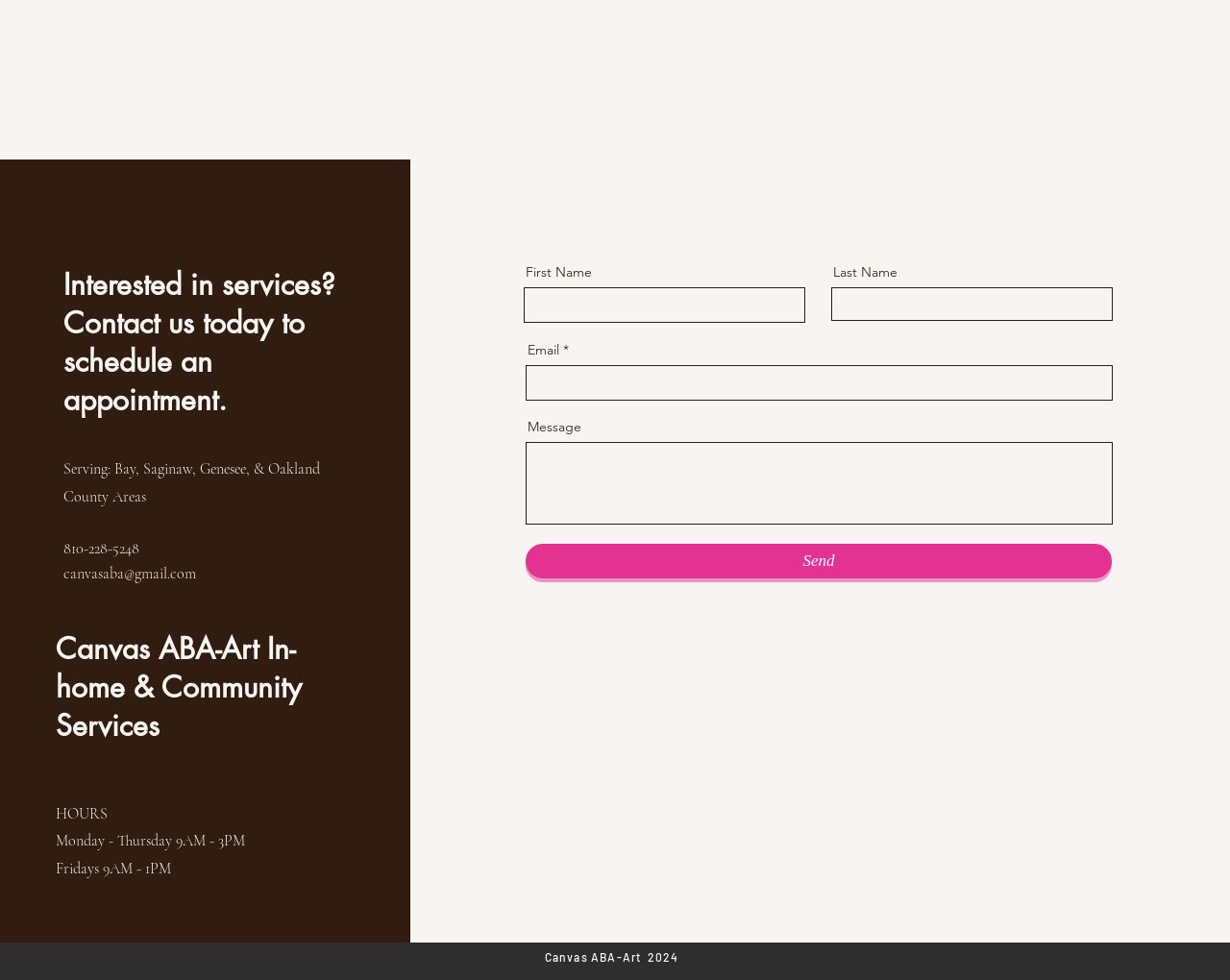Using the details in the image, give a detailed response to the question below:
What is the email address to contact?

The email address can be found in the top section of the webpage, below the heading 'Interested in services? Contact us today to schedule an appointment.'